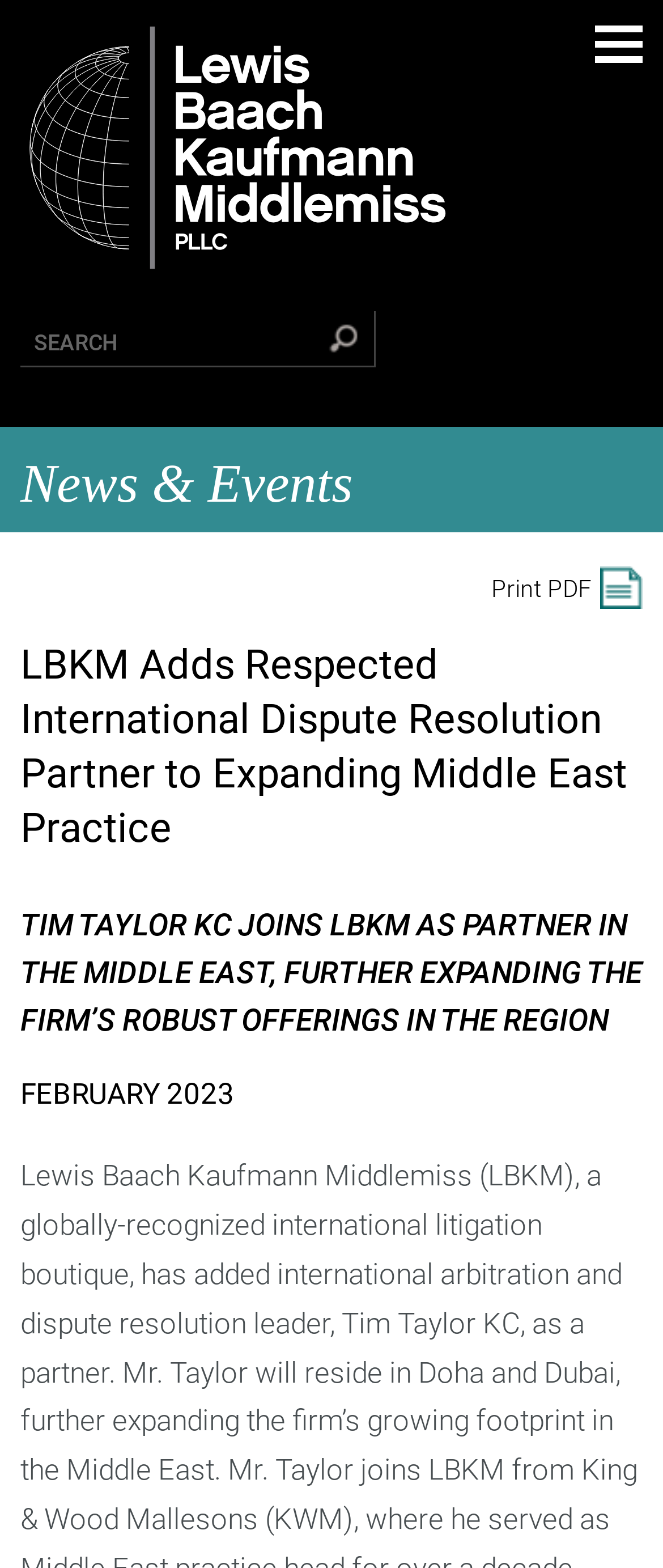Give a short answer using one word or phrase for the question:
What is the purpose of the textbox?

Search